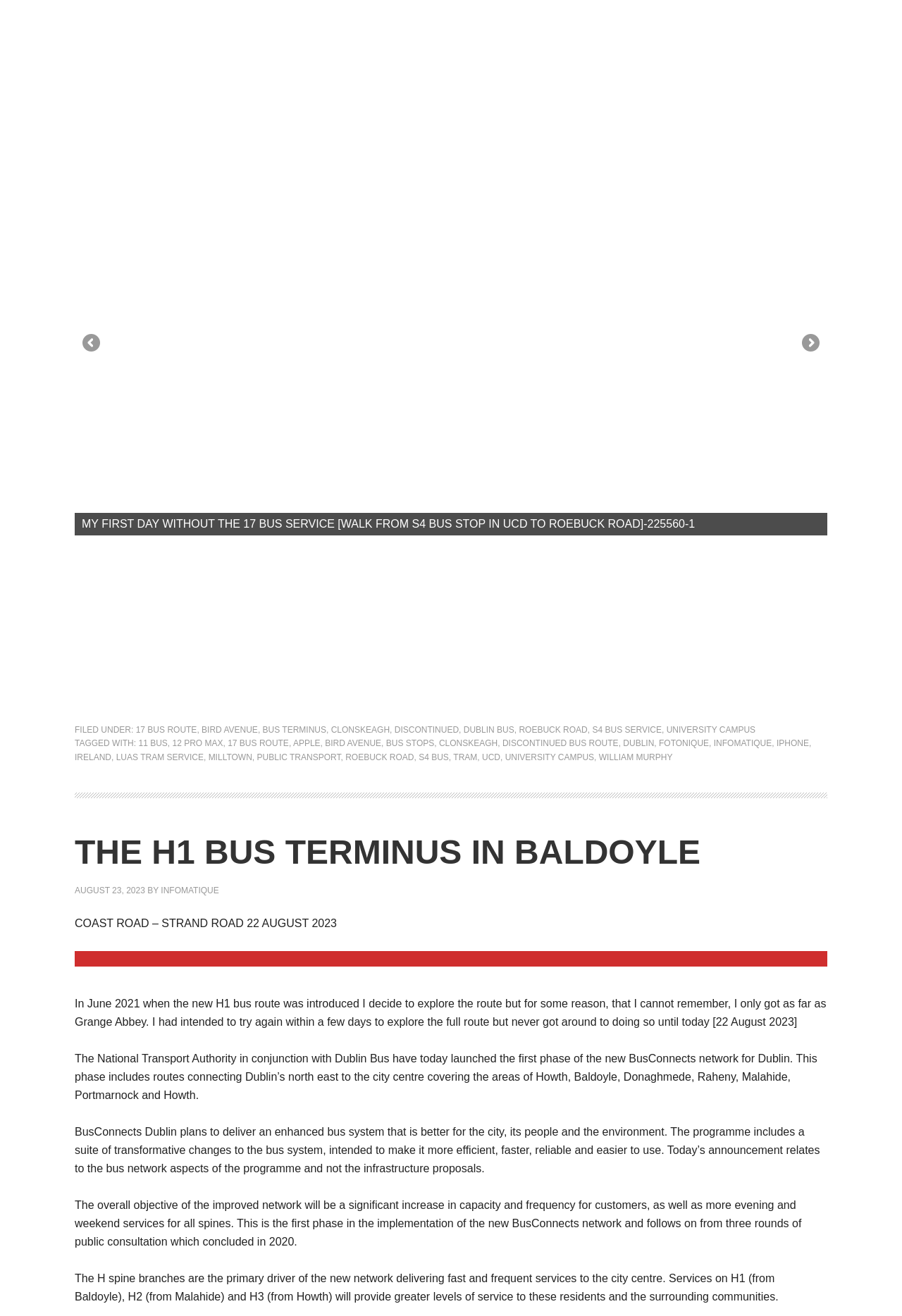What is the date mentioned in the article when the author explored the H1 bus route?
Please give a detailed and elaborate explanation in response to the question.

The article mentions that the author explored the H1 bus route on 22 August 2023, which is the date when the author decided to try again to explore the full route.